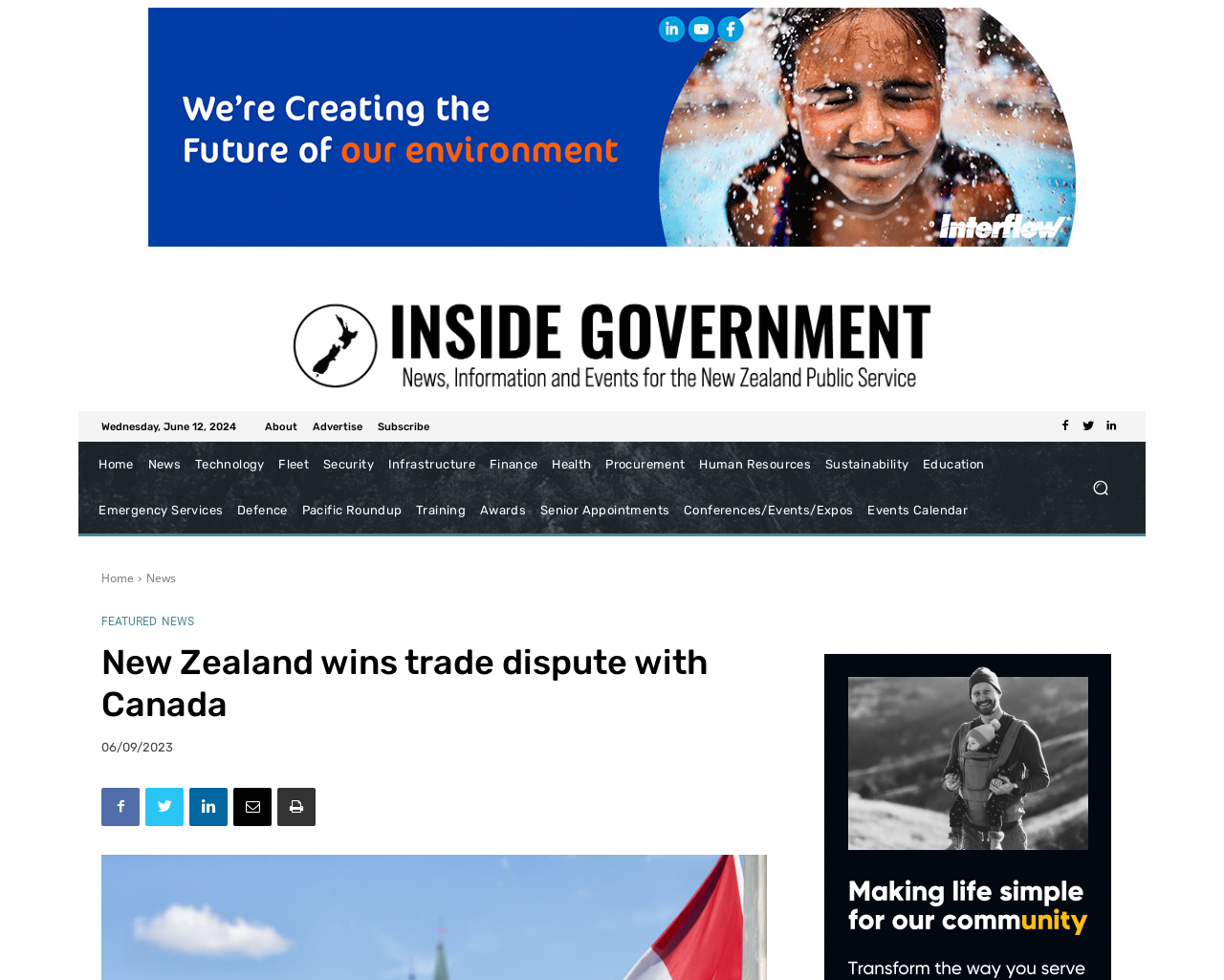Locate the bounding box coordinates of the clickable element to fulfill the following instruction: "View the Events Calendar". Provide the coordinates as four float numbers between 0 and 1 in the format [left, top, right, bottom].

[0.703, 0.498, 0.797, 0.545]